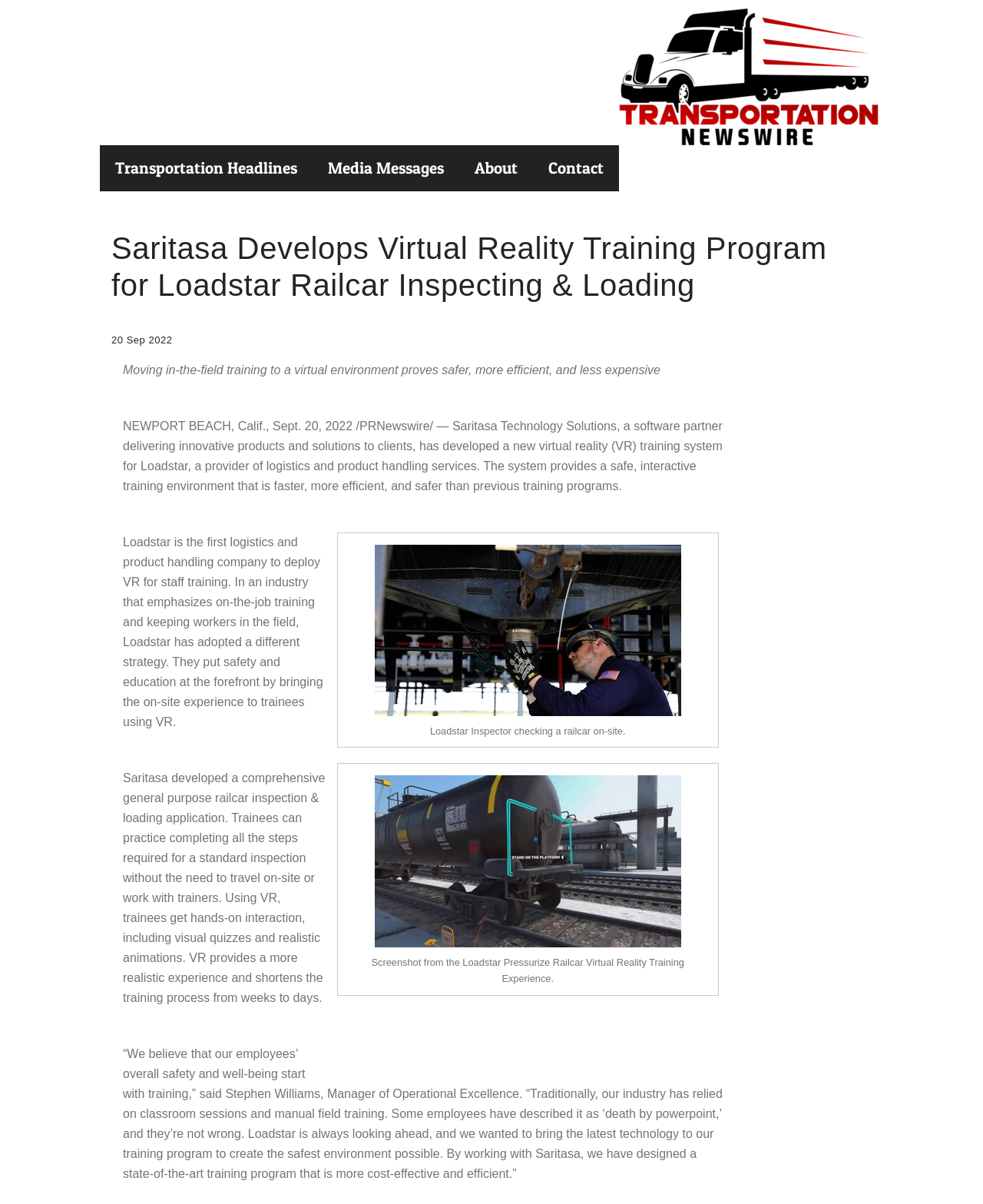Articulate a detailed summary of the webpage's content and design.

The webpage is about Saritasa Technology Solutions, a software partner that has developed a virtual reality (VR) training program for Loadstar Railcar Inspecting & Loading. 

At the top of the page, there is a banner with a link to "Transportation Newswire" and an image associated with it. Below the banner, there is a navigation menu with links to "Transportation Headlines", "Media Messages", "About", and "Contact".

The main content of the page starts with a heading that reads "Saritasa Develops Virtual Reality Training Program for Loadstar Railcar Inspecting & Loading". Below the heading, there is a date "20 Sep 2022" and a brief summary of the article "Moving in-the-field training to a virtual environment proves safer, more efficient, and less expensive".

The article continues with a description of the virtual reality training system developed by Saritasa for Loadstar, which provides a safe and interactive training environment. There are two figures on the page, each with a button and an image. The first figure shows a Loadstar Inspector checking a railcar on-site, and the second figure is a screenshot from the Loadstar Pressurize Railcar Virtual Reality Training Experience.

The article also quotes Stephen Williams, Manager of Operational Excellence, who explains the benefits of using VR training, including increased safety and efficiency. The text is divided into several paragraphs, with the main content occupying the majority of the page.